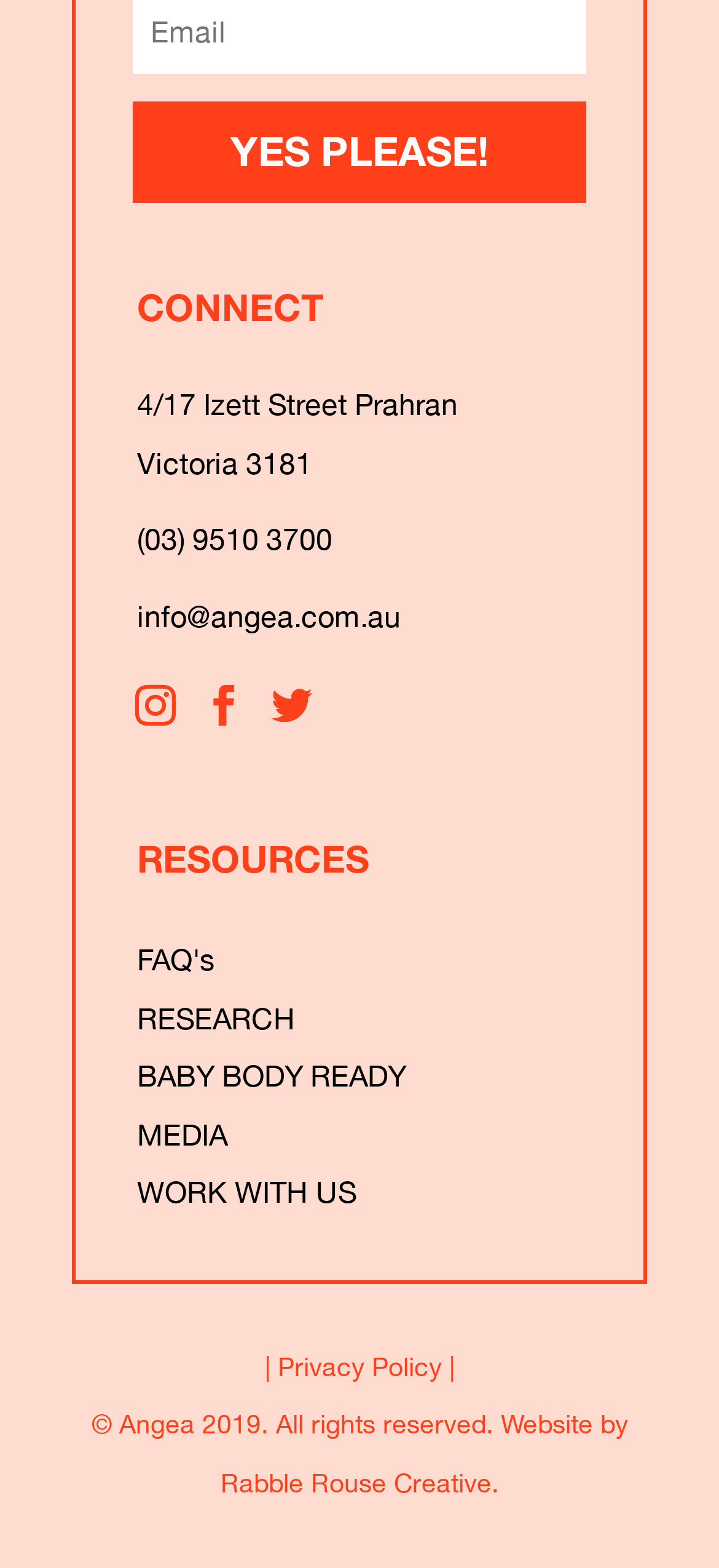Find the bounding box coordinates of the clickable element required to execute the following instruction: "Click on 'YES PLEASE!' link". Provide the coordinates as four float numbers between 0 and 1, i.e., [left, top, right, bottom].

[0.184, 0.065, 0.816, 0.129]